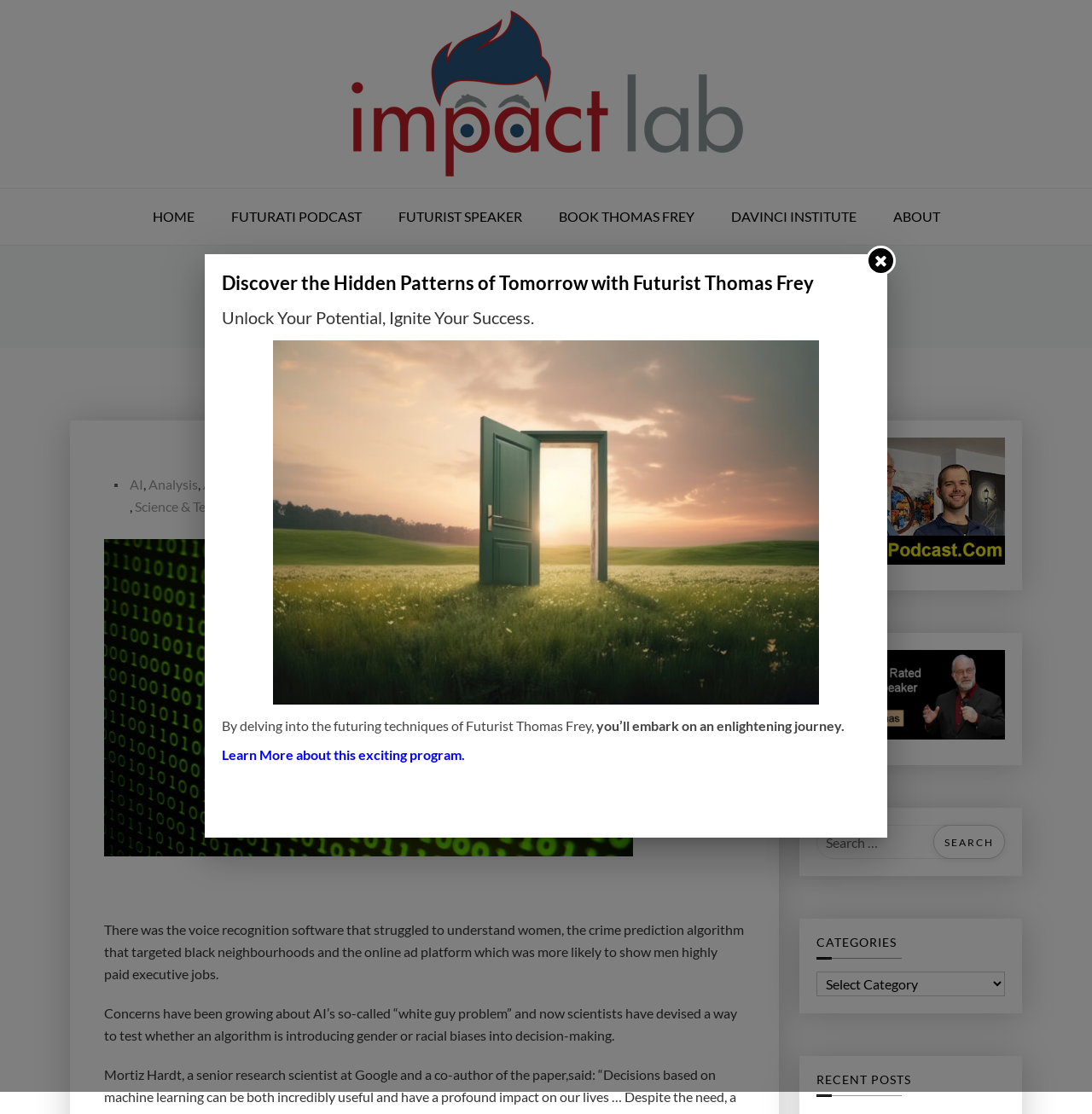Find the bounding box coordinates for the area that should be clicked to accomplish the instruction: "Click on the 'HOME' link".

[0.124, 0.169, 0.193, 0.22]